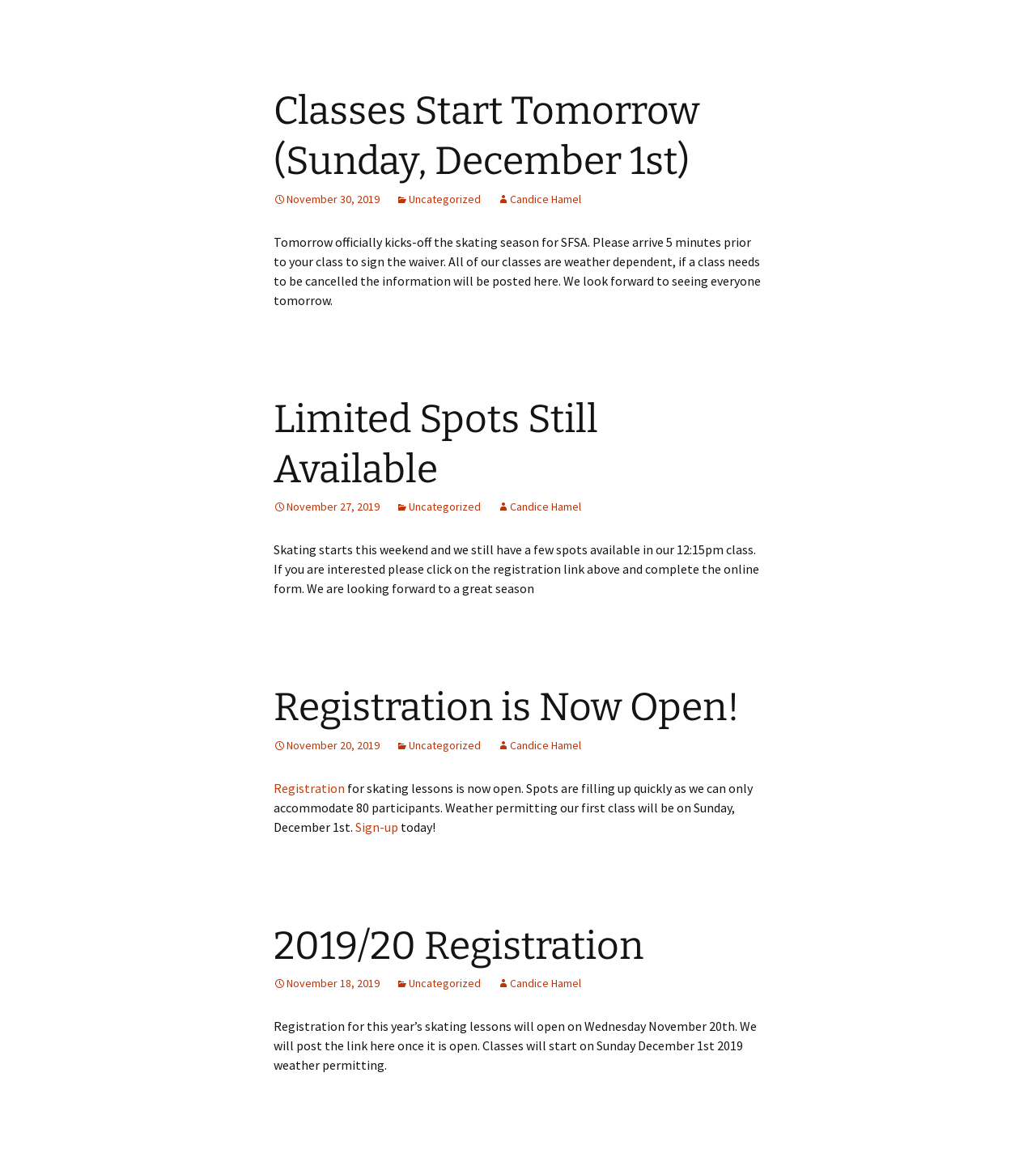Provide the bounding box coordinates in the format (top-left x, top-left y, bottom-right x, bottom-right y). All values are floating point numbers between 0 and 1. Determine the bounding box coordinate of the UI element described as: Limited Spots Still Available

[0.264, 0.339, 0.577, 0.423]